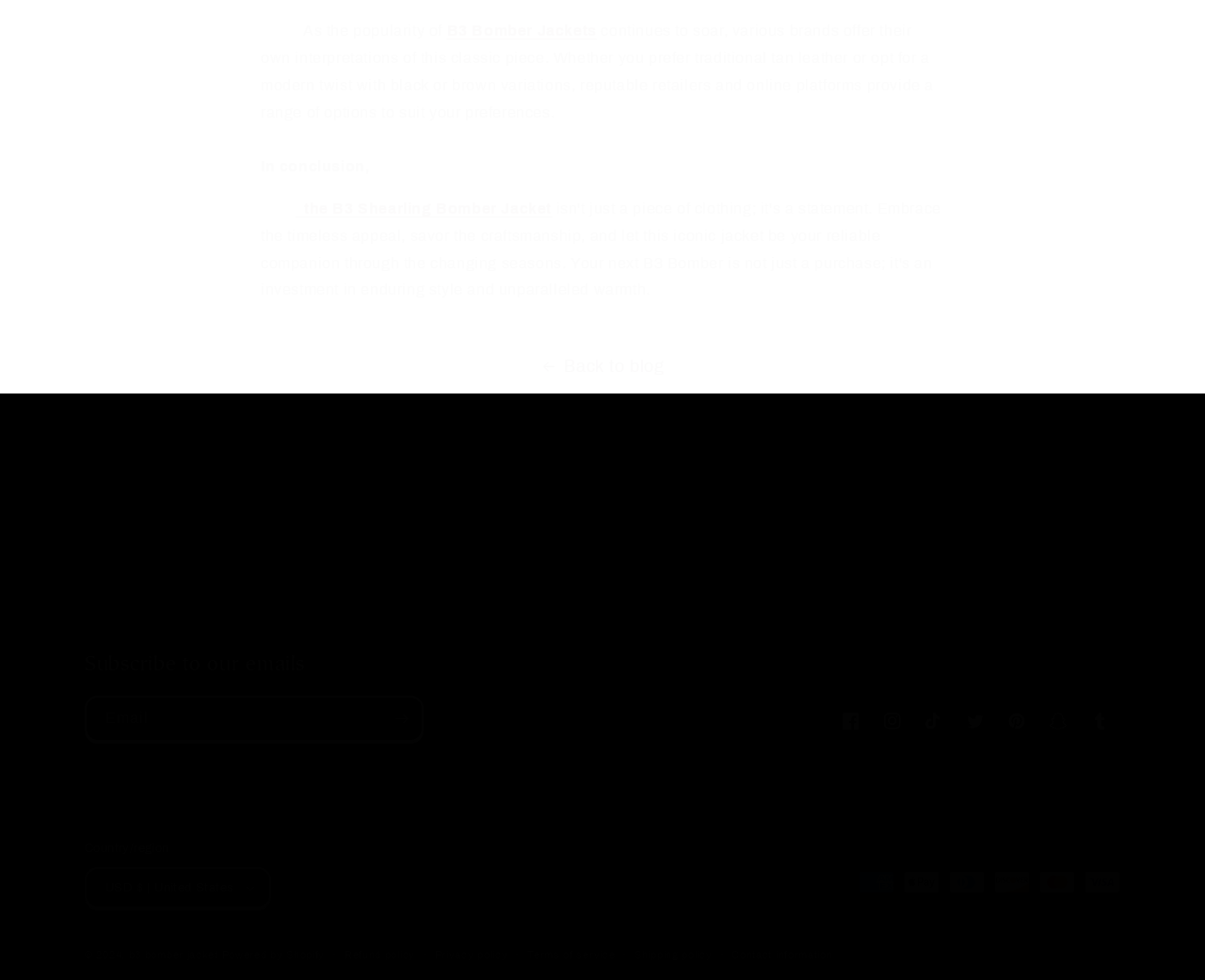Locate the bounding box coordinates of the clickable area needed to fulfill the instruction: "Click on B3 Bomber Jackets".

[0.371, 0.023, 0.495, 0.04]